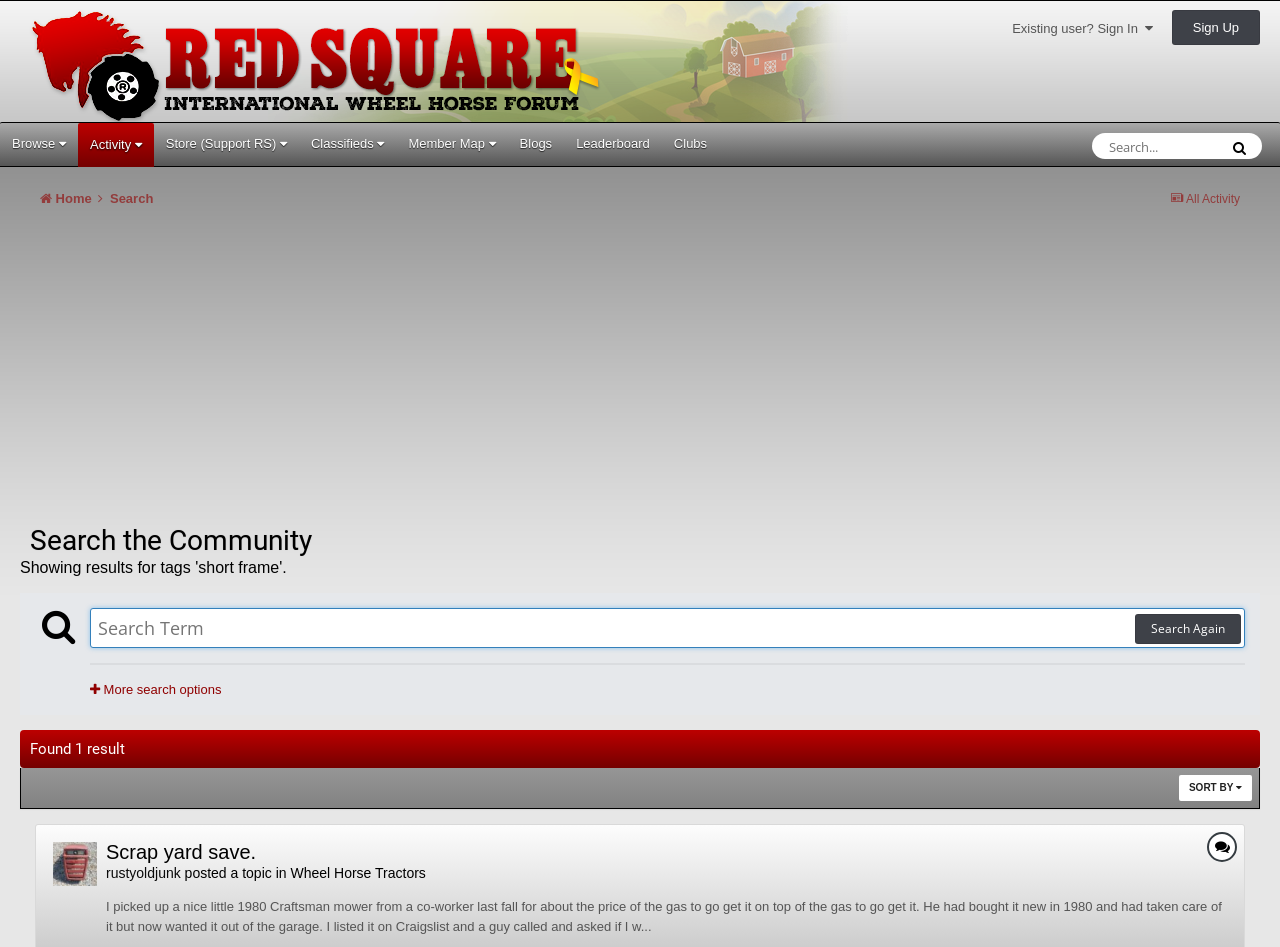Kindly determine the bounding box coordinates for the clickable area to achieve the given instruction: "read the article title".

None